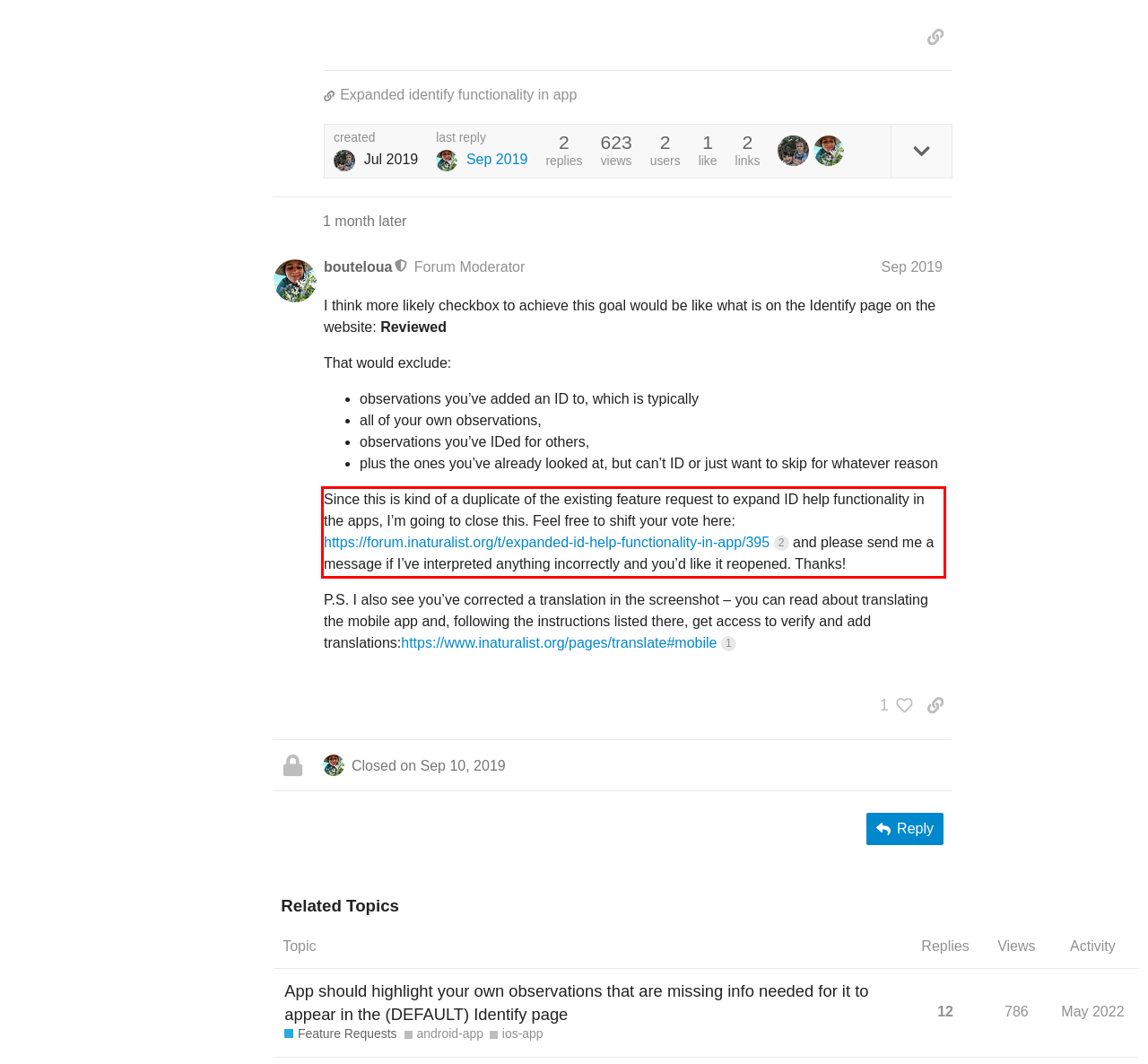You are provided with a screenshot of a webpage featuring a red rectangle bounding box. Extract the text content within this red bounding box using OCR.

Since this is kind of a duplicate of the existing feature request to expand ID help functionality in the apps, I’m going to close this. Feel free to shift your vote here: https://forum.inaturalist.org/t/expanded-id-help-functionality-in-app/395 2 and please send me a message if I’ve interpreted anything incorrectly and you’d like it reopened. Thanks!